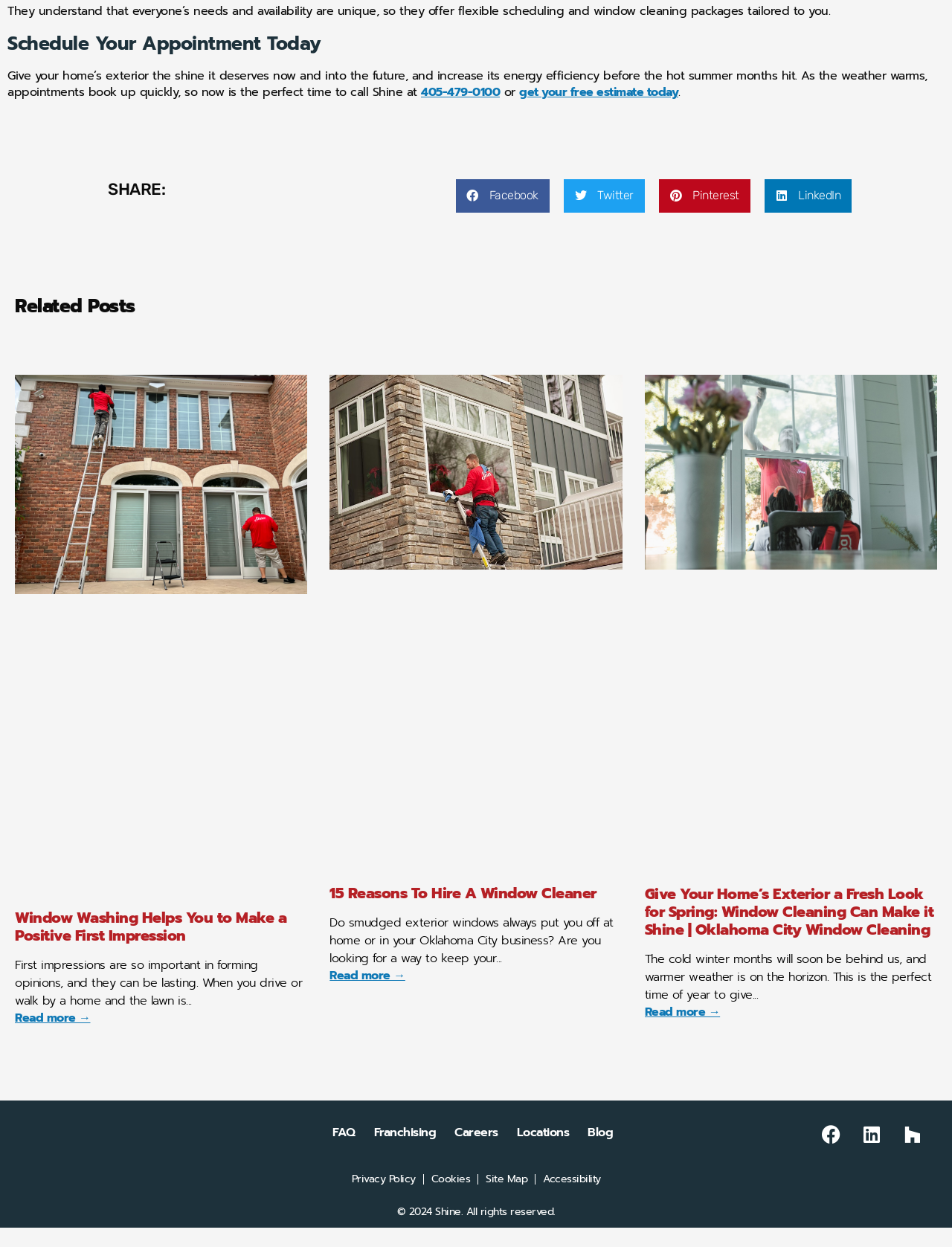Please provide a short answer using a single word or phrase for the question:
What is the company's phone number?

405-479-0100